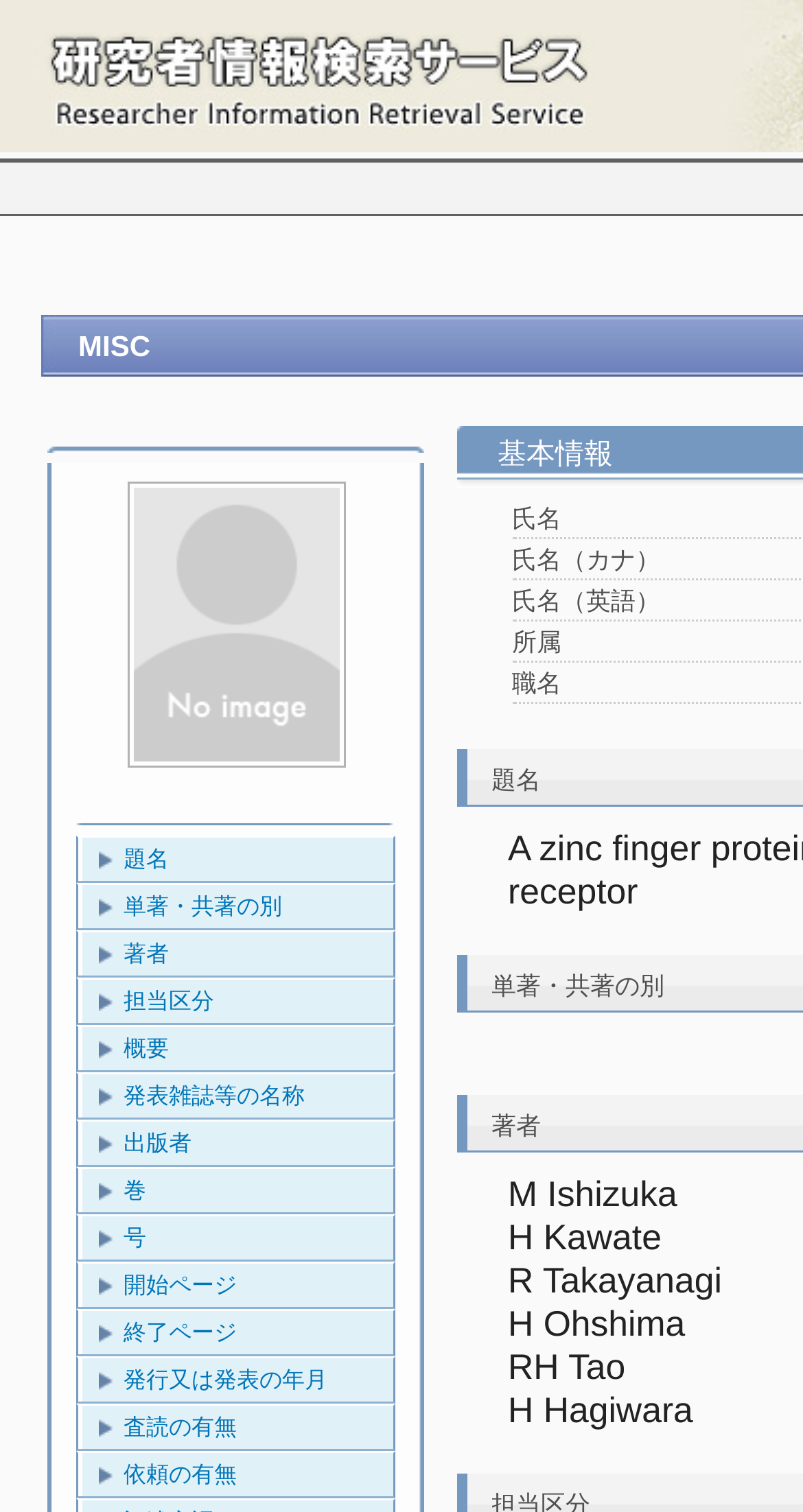Please determine the bounding box coordinates for the element that should be clicked to follow these instructions: "Click MISC".

[0.097, 0.218, 0.187, 0.24]